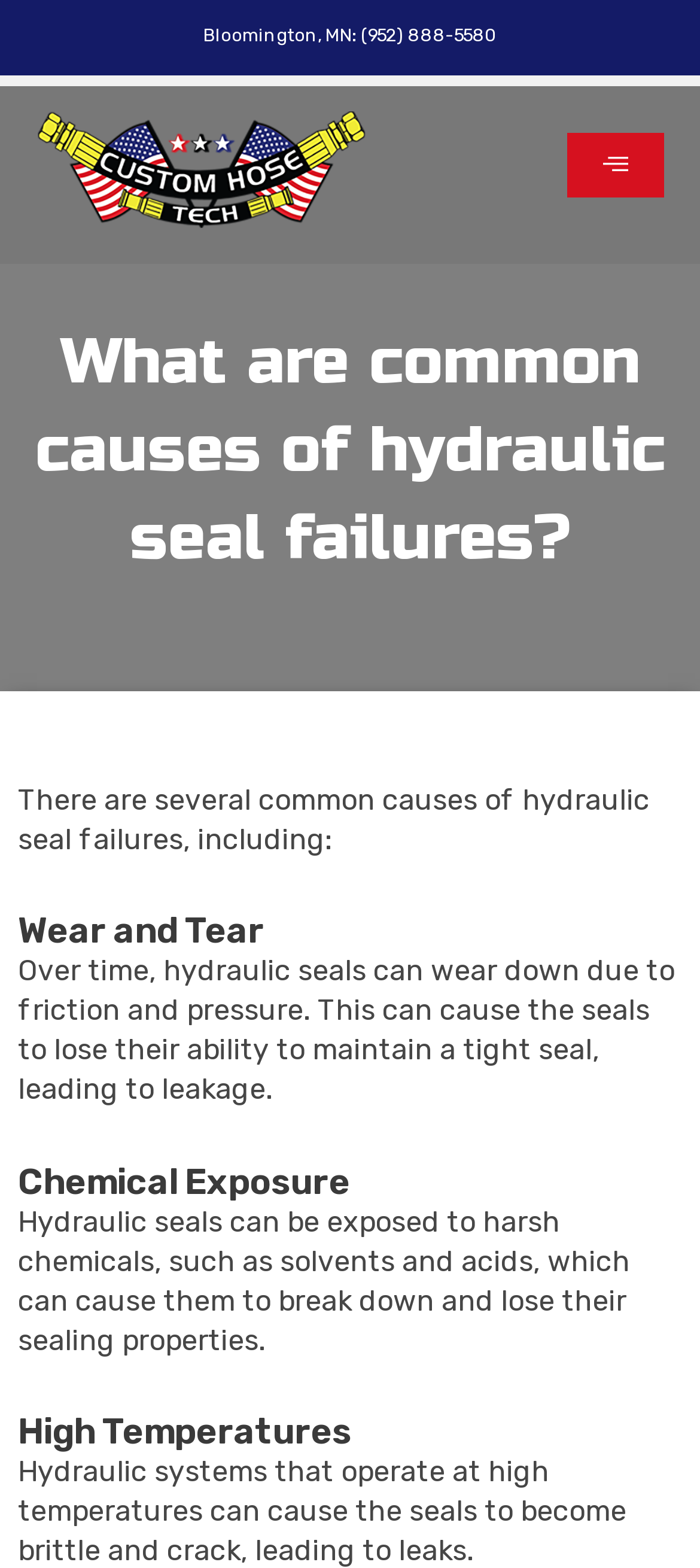Give a one-word or short-phrase answer to the following question: 
What causes hydraulic seals to lose their ability to maintain a tight seal?

Friction and pressure